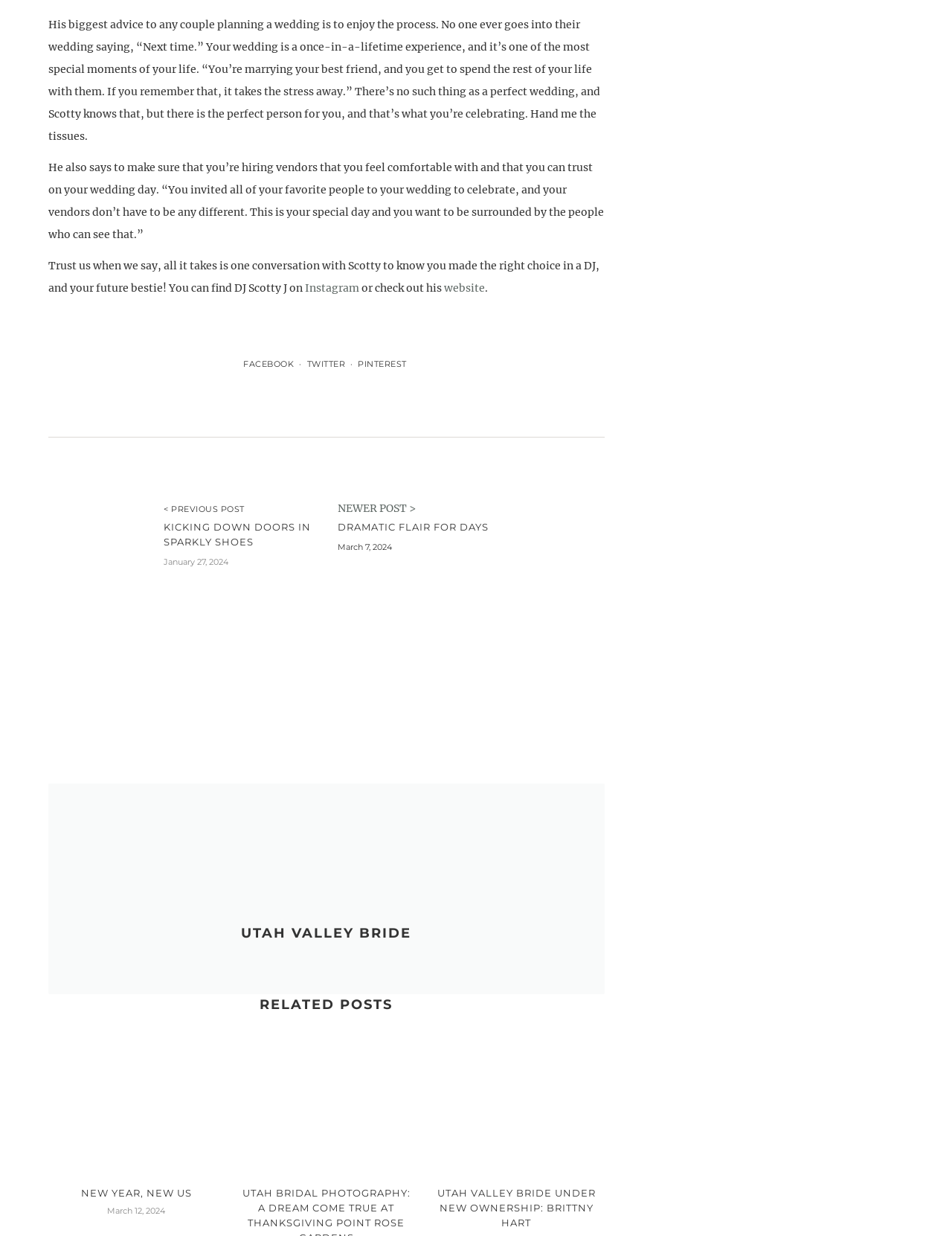Given the element description: "Stovendo Privacy Notice", predict the bounding box coordinates of this UI element. The coordinates must be four float numbers between 0 and 1, given as [left, top, right, bottom].

None